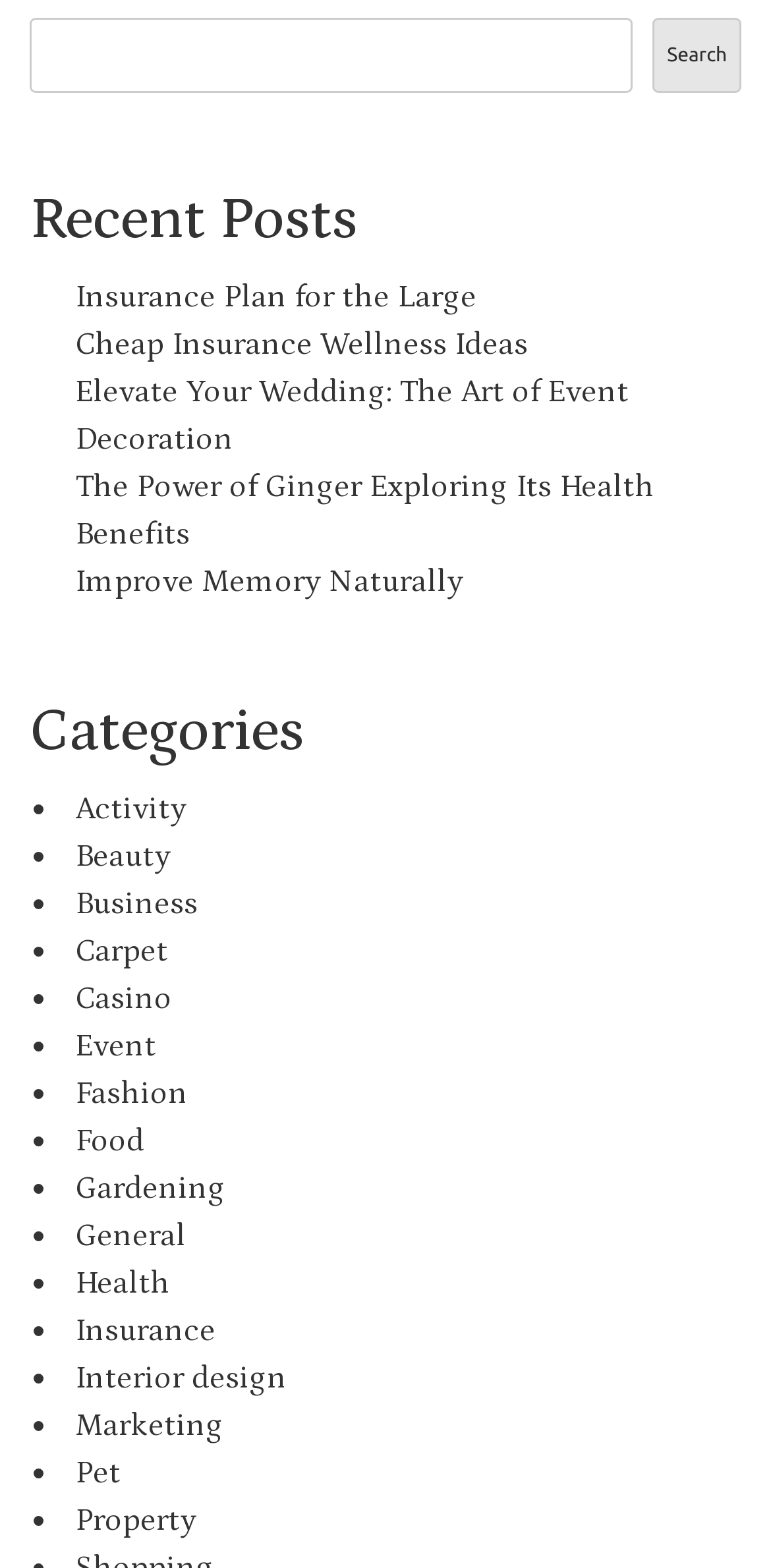Is there a search function?
Look at the image and answer the question using a single word or phrase.

Yes